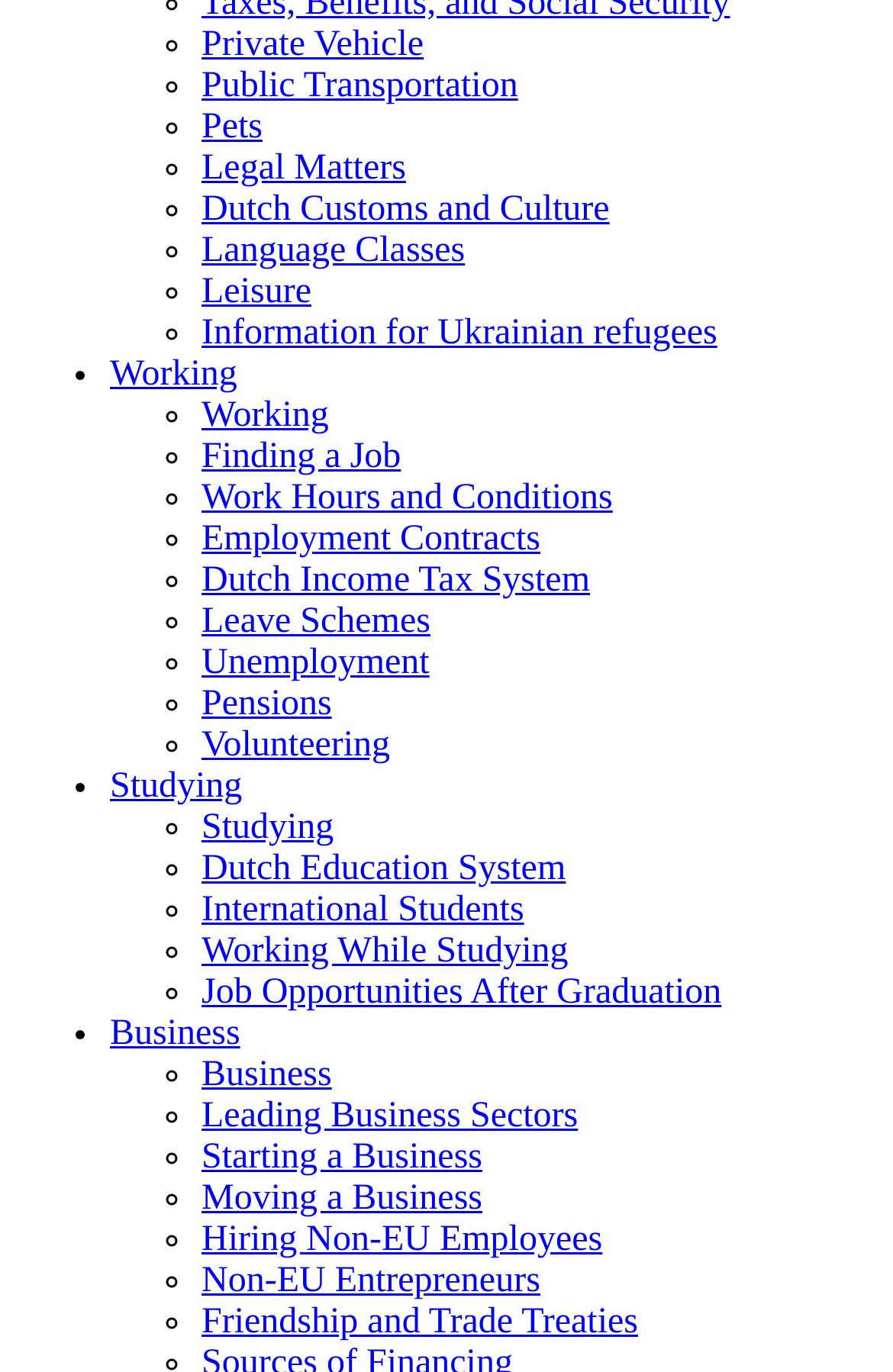Locate the bounding box coordinates of the clickable area to execute the instruction: "Learn about Dutch Income Tax System". Provide the coordinates as four float numbers between 0 and 1, represented as [left, top, right, bottom].

[0.226, 0.408, 0.661, 0.437]